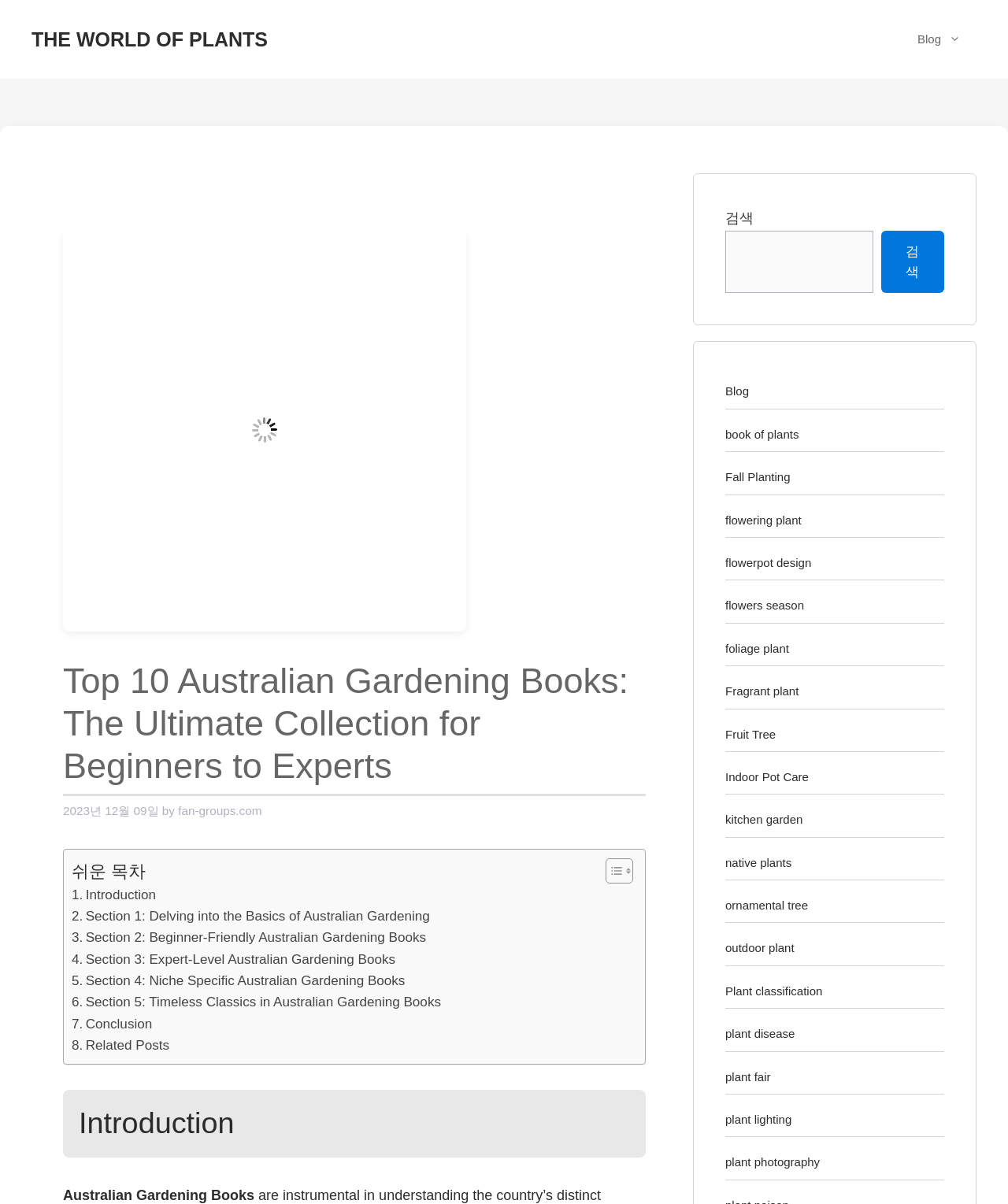Pinpoint the bounding box coordinates of the element you need to click to execute the following instruction: "Click on the 'THE WORLD OF PLANTS' link". The bounding box should be represented by four float numbers between 0 and 1, in the format [left, top, right, bottom].

[0.031, 0.024, 0.266, 0.042]